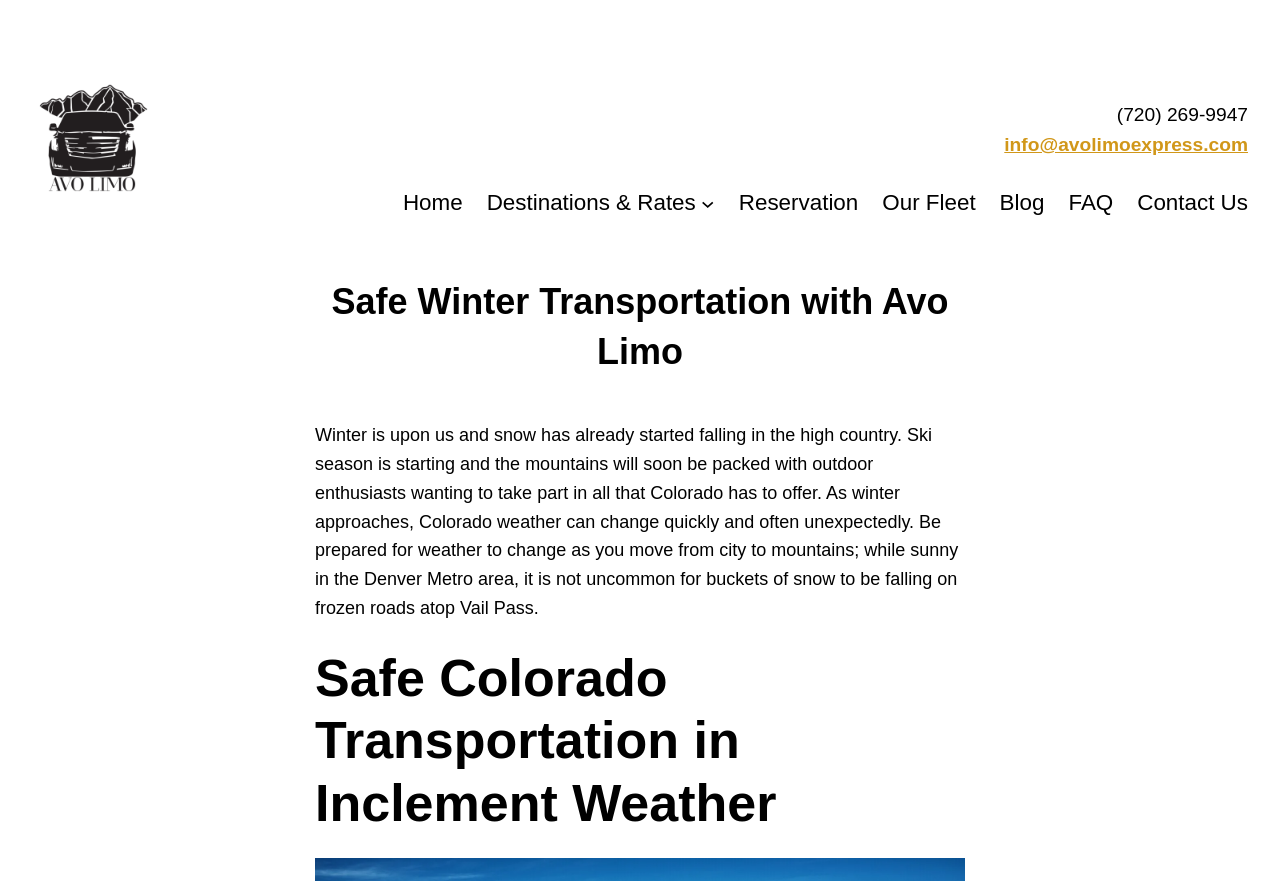Locate the bounding box coordinates of the element that should be clicked to execute the following instruction: "Call the phone number".

[0.872, 0.118, 0.975, 0.141]